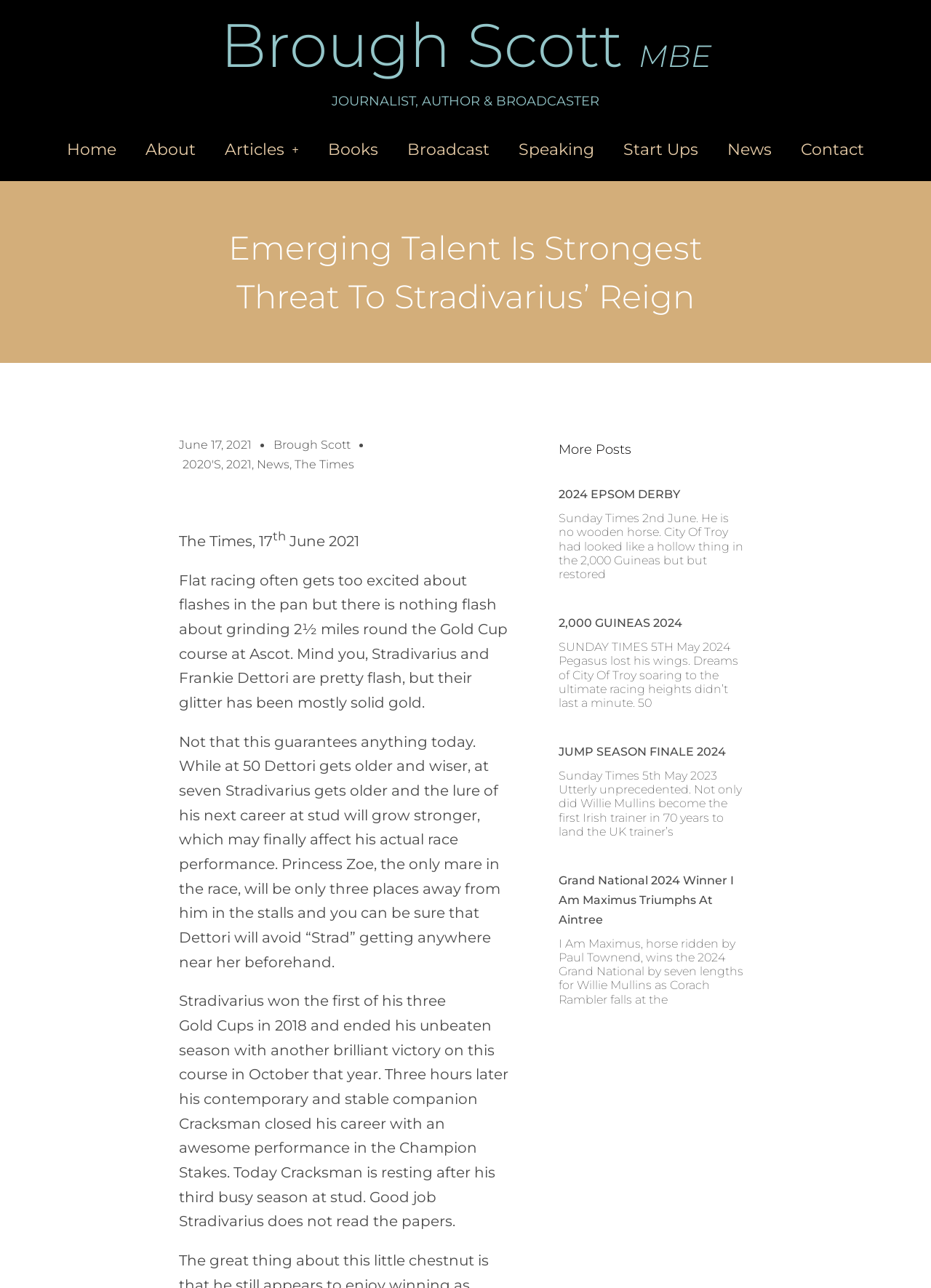Pinpoint the bounding box coordinates of the element that must be clicked to accomplish the following instruction: "Read the article 'Emerging Talent Is Strongest Threat To Stradivarius’ Reign'". The coordinates should be in the format of four float numbers between 0 and 1, i.e., [left, top, right, bottom].

[0.217, 0.173, 0.783, 0.249]